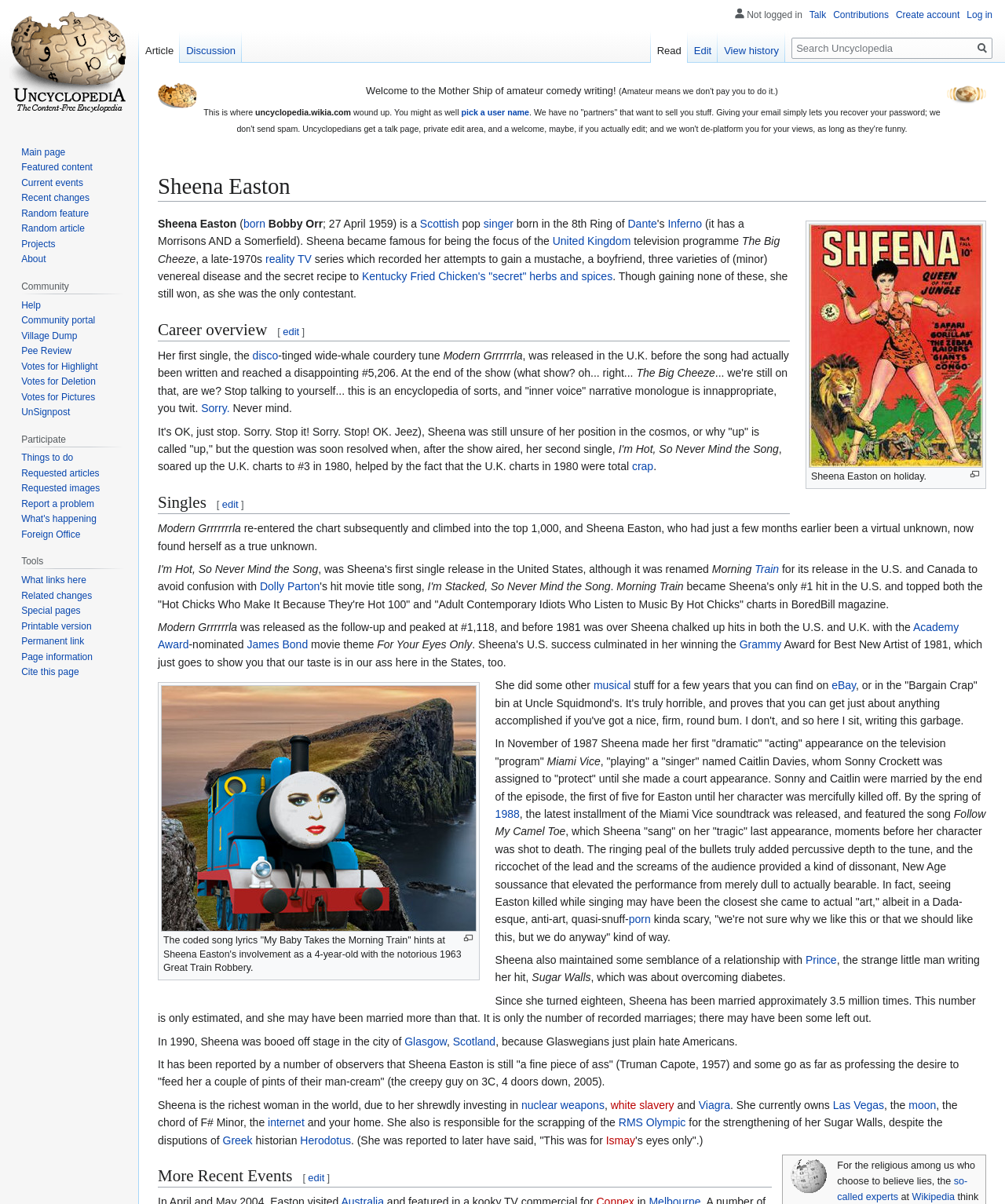Please specify the bounding box coordinates of the element that should be clicked to execute the given instruction: 'View related post 'Liverpool FC nail designs''. Ensure the coordinates are four float numbers between 0 and 1, expressed as [left, top, right, bottom].

None